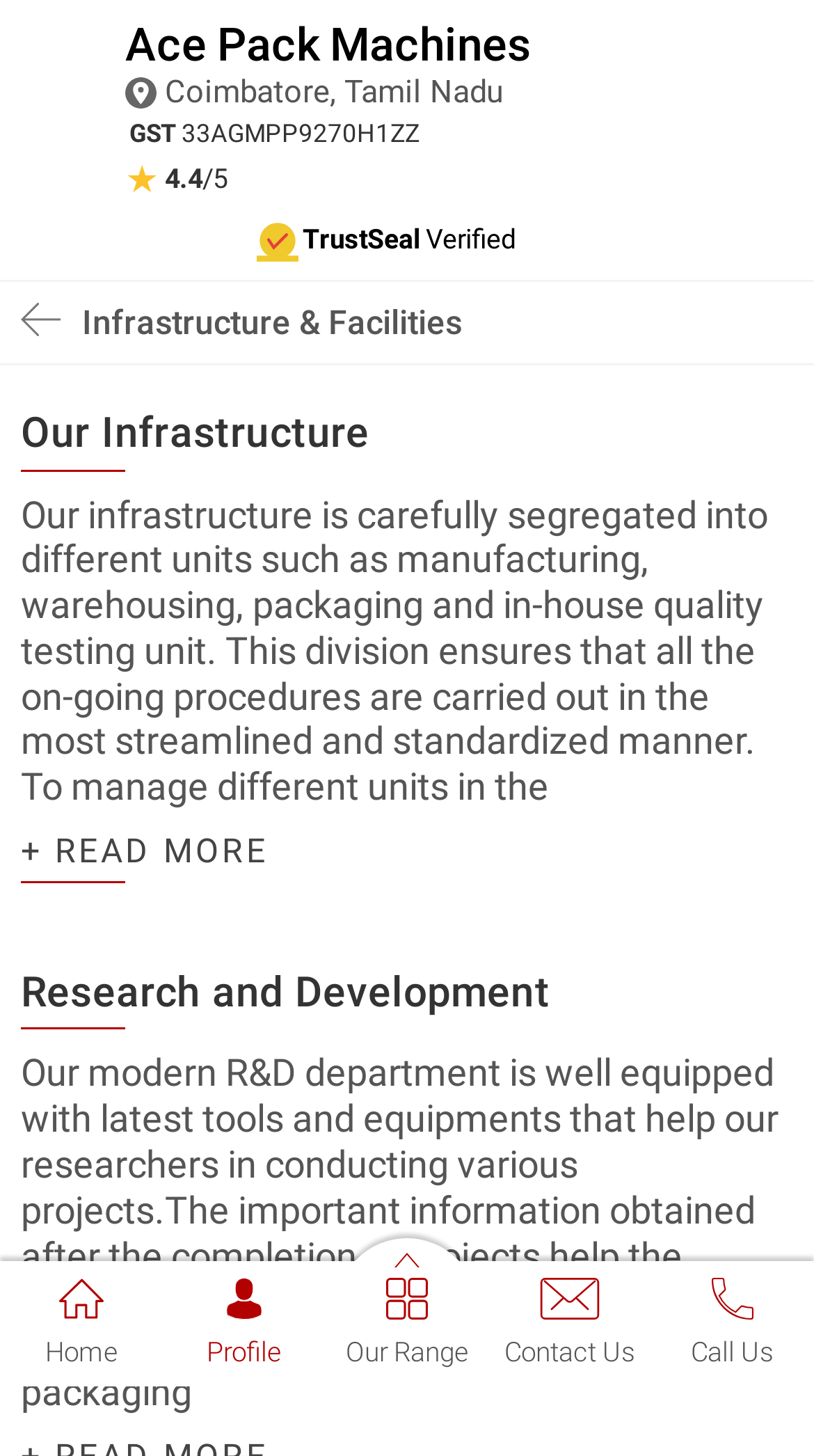What is the company name?
Give a detailed explanation using the information visible in the image.

The company name can be found in the top-left corner of the webpage, where it is written as 'Ace Pack Machines' in a heading element.